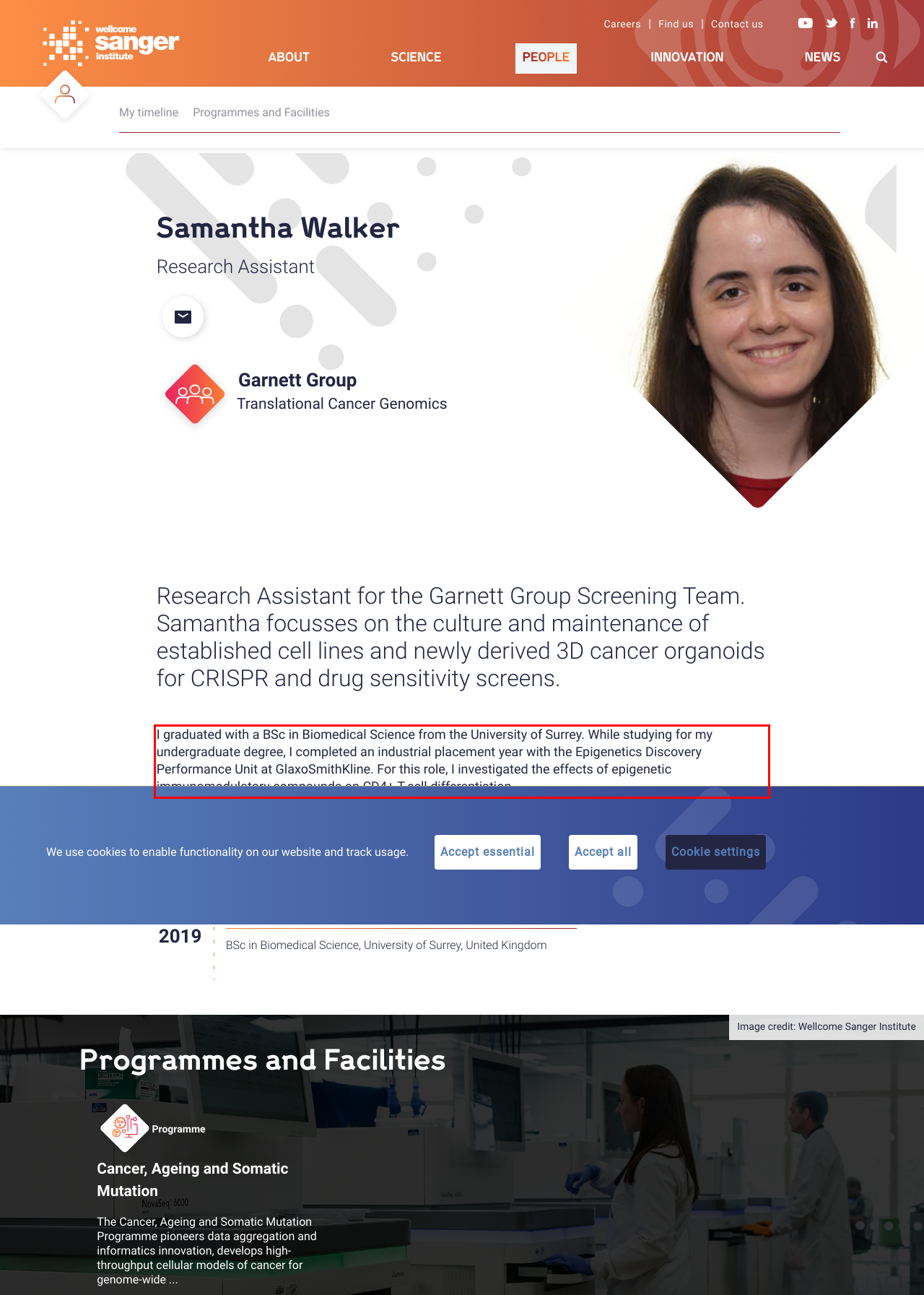You are presented with a webpage screenshot featuring a red bounding box. Perform OCR on the text inside the red bounding box and extract the content.

I graduated with a BSc in Biomedical Science from the University of Surrey. While studying for my undergraduate degree, I completed an industrial placement year with the Epigenetics Discovery Performance Unit at GlaxoSmithKline. For this role, I investigated the effects of epigenetic immunomodulatory compounds on CD4+ T-cell differentiation.